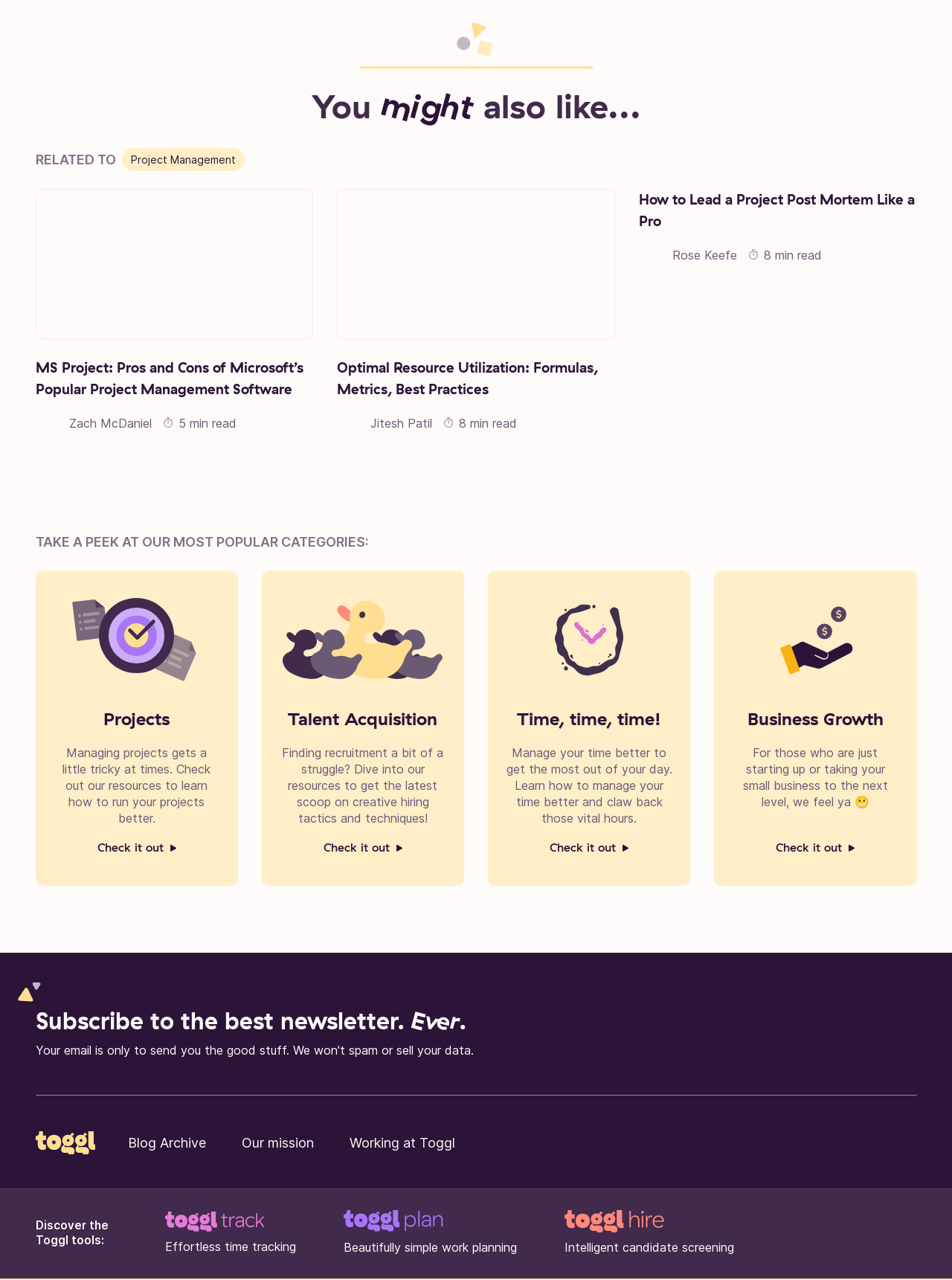Determine the bounding box coordinates for the region that must be clicked to execute the following instruction: "Explore the 'Project Management' category".

[0.128, 0.116, 0.257, 0.134]